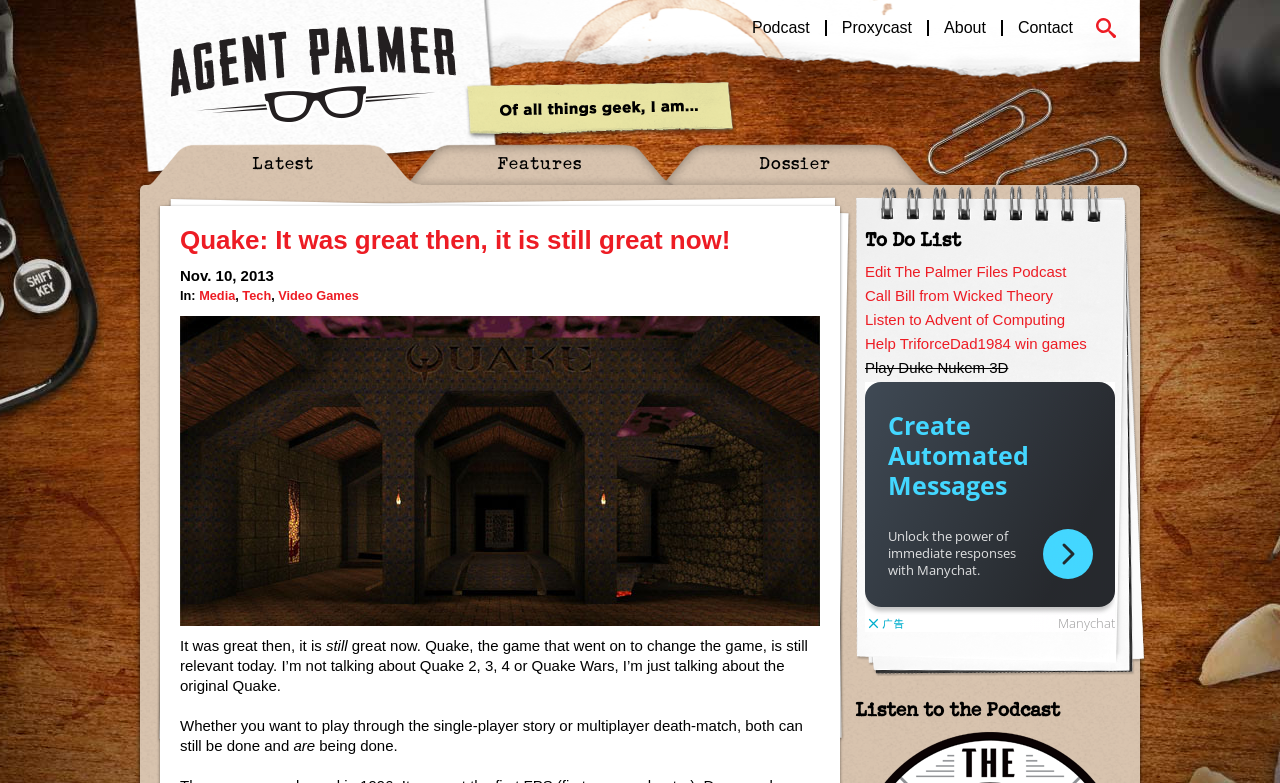What is the topic of the article?
Provide a detailed answer to the question, using the image to inform your response.

The topic of the article is Quake, which is mentioned in the heading 'Quake: It was great then, it is still great now!' and is the main subject of the article.